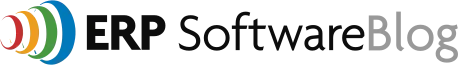Craft a descriptive caption that covers all aspects of the image.

The image features the logo of "ERP Software Blog," showcasing a modern and colorful design that symbolically represents information flow and connectivity in the realm of enterprise resource planning (ERP) software. The logo includes a series of vibrant circles in varying colors—blue, green, red, and orange—converging towards the left, followed by the bold text "ERP Software Blog" in a clean, professional font. This logo establishes the blog's identity as a resource hub for insights, comparisons, and opinions related to Microsoft Dynamics and other ERP solutions.